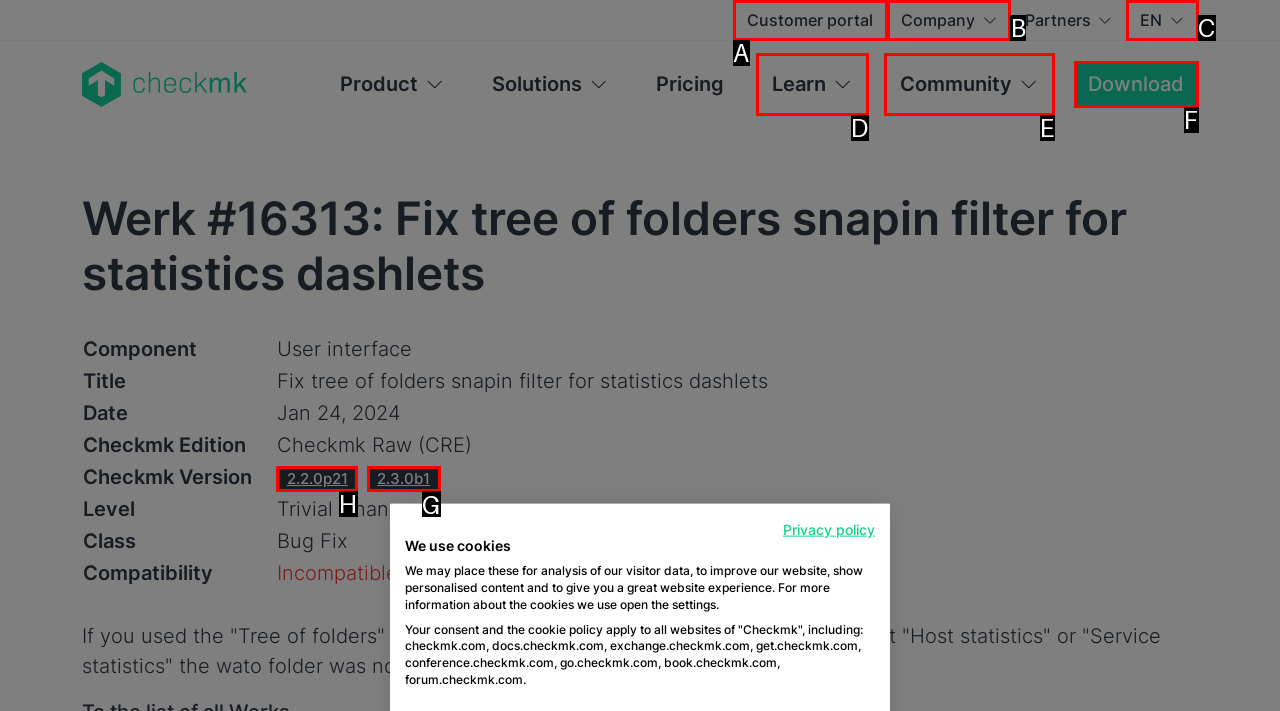Which lettered option should be clicked to perform the following task: Click the '2.2.0p21' link
Respond with the letter of the appropriate option.

H